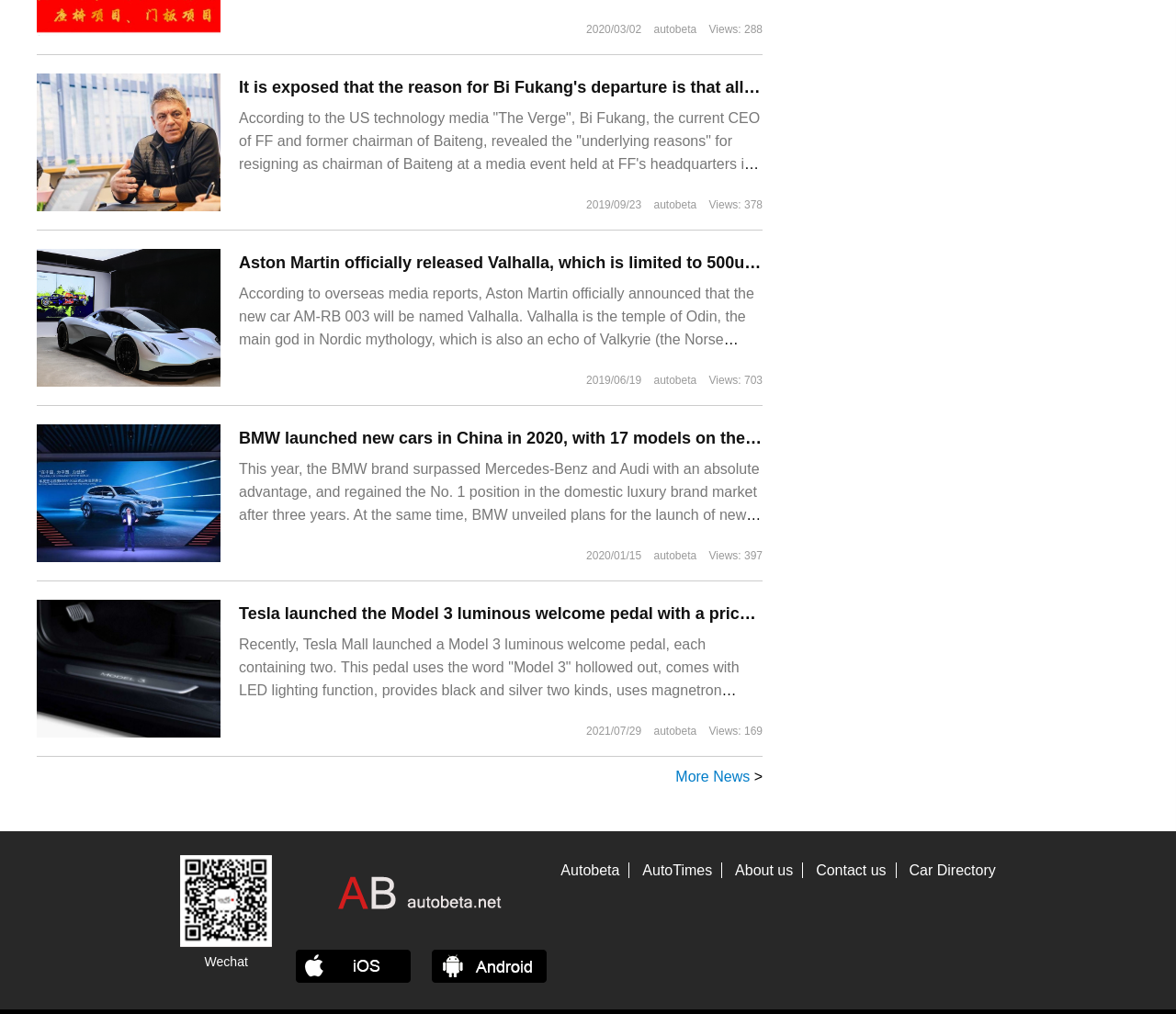Based on the visual content of the image, answer the question thoroughly: What is the name of the car model mentioned in the third news article?

I found the car model name by looking at the third news article heading which mentions 'Aston Martin officially released Valhalla, which is limited to 500 units worldwide'.